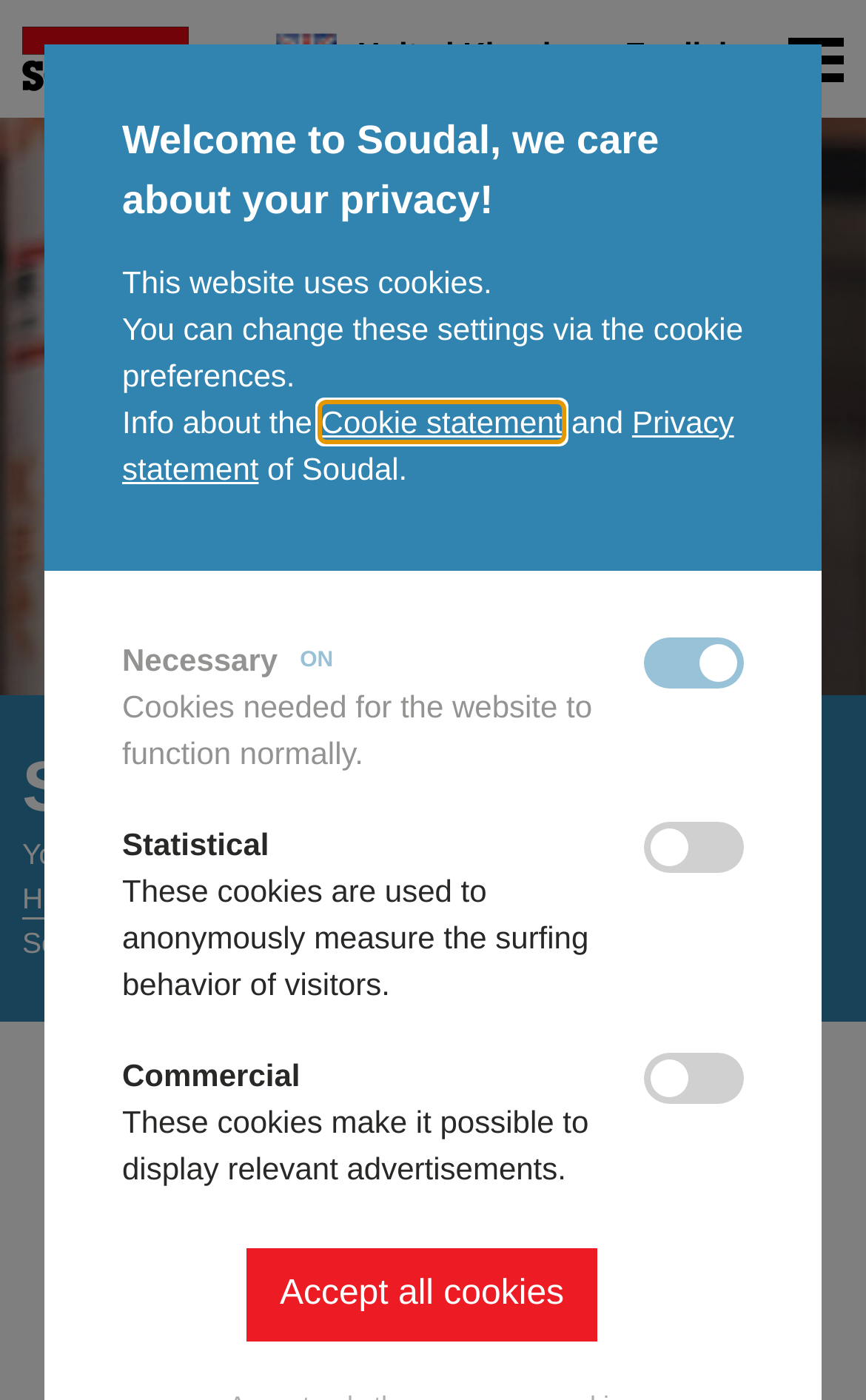What is the purpose of the 'necessary_cookies' checkbox?
Refer to the screenshot and respond with a concise word or phrase.

For website functionality